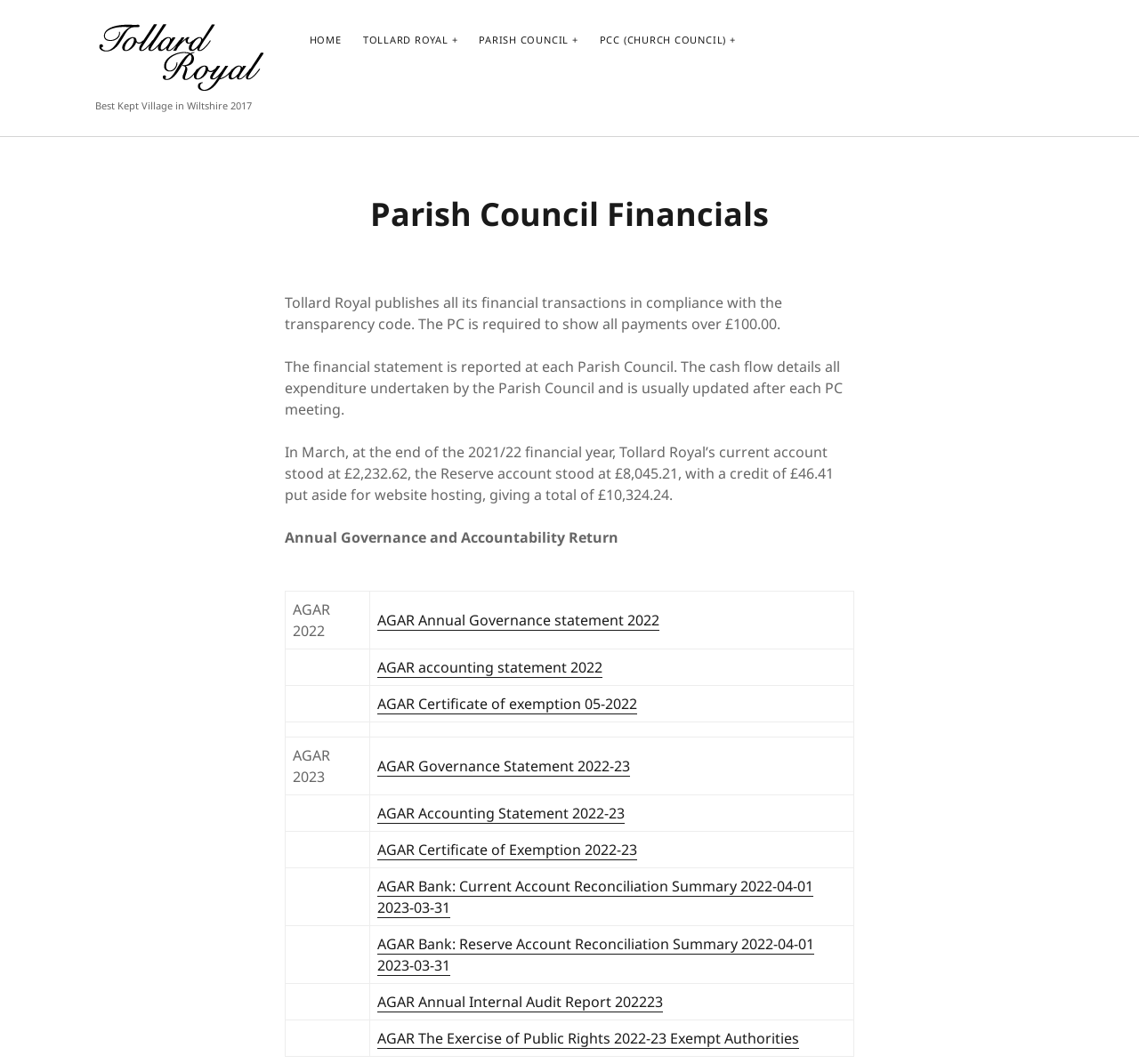Locate the bounding box coordinates of the element's region that should be clicked to carry out the following instruction: "Download AGAR Annual Governance statement 2022". The coordinates need to be four float numbers between 0 and 1, i.e., [left, top, right, bottom].

[0.331, 0.574, 0.579, 0.593]